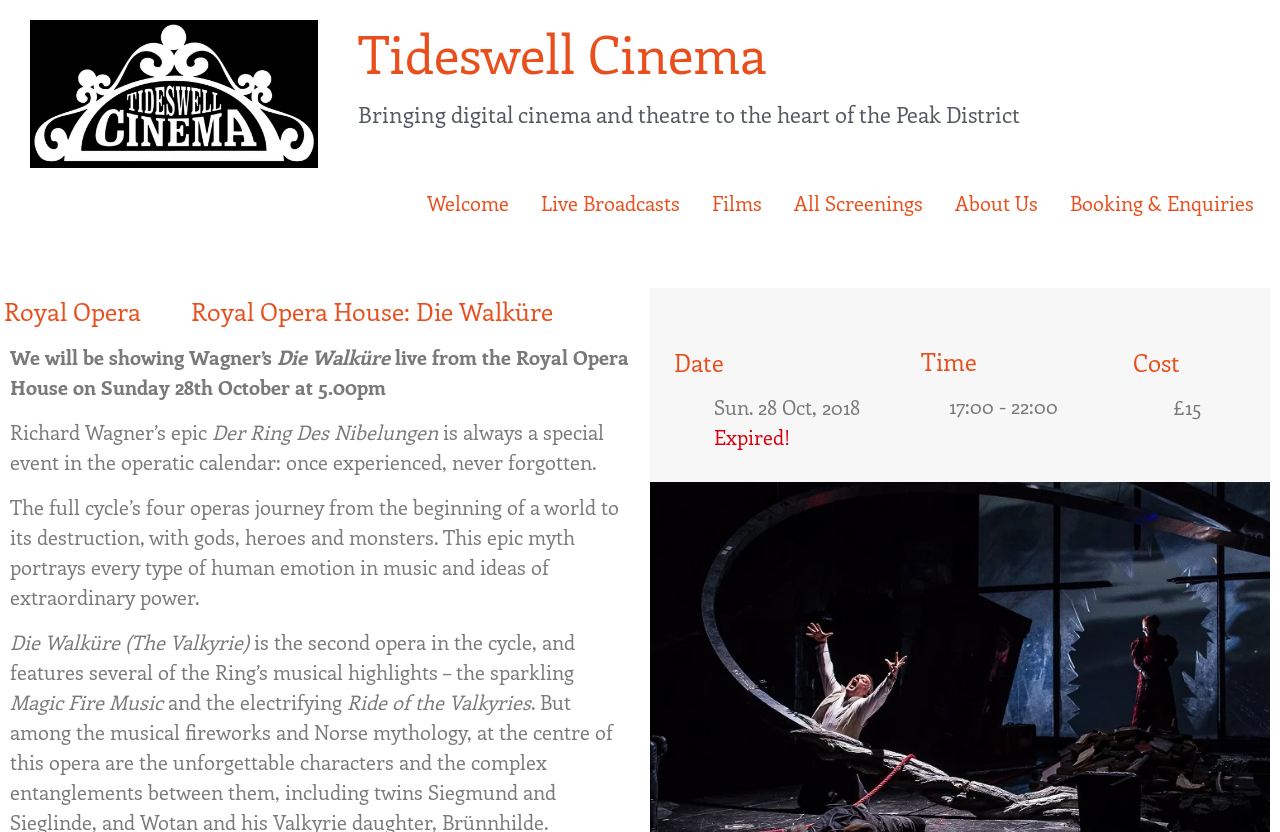Answer the following in one word or a short phrase: 
What is the title of the opera being shown?

Die Walküre